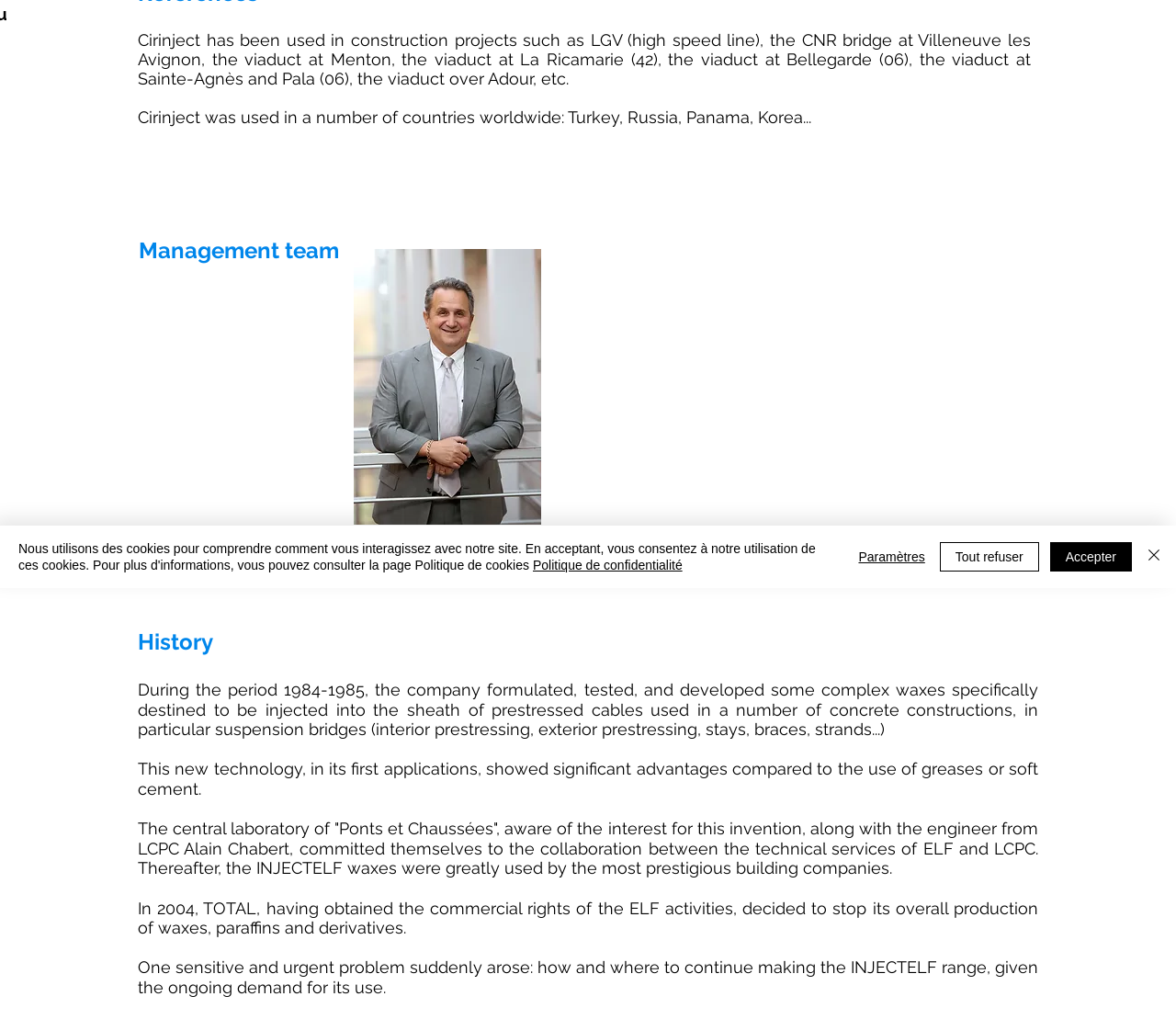Please predict the bounding box coordinates (top-left x, top-left y, bottom-right x, bottom-right y) for the UI element in the screenshot that fits the description: Tout refuser

[0.799, 0.532, 0.883, 0.561]